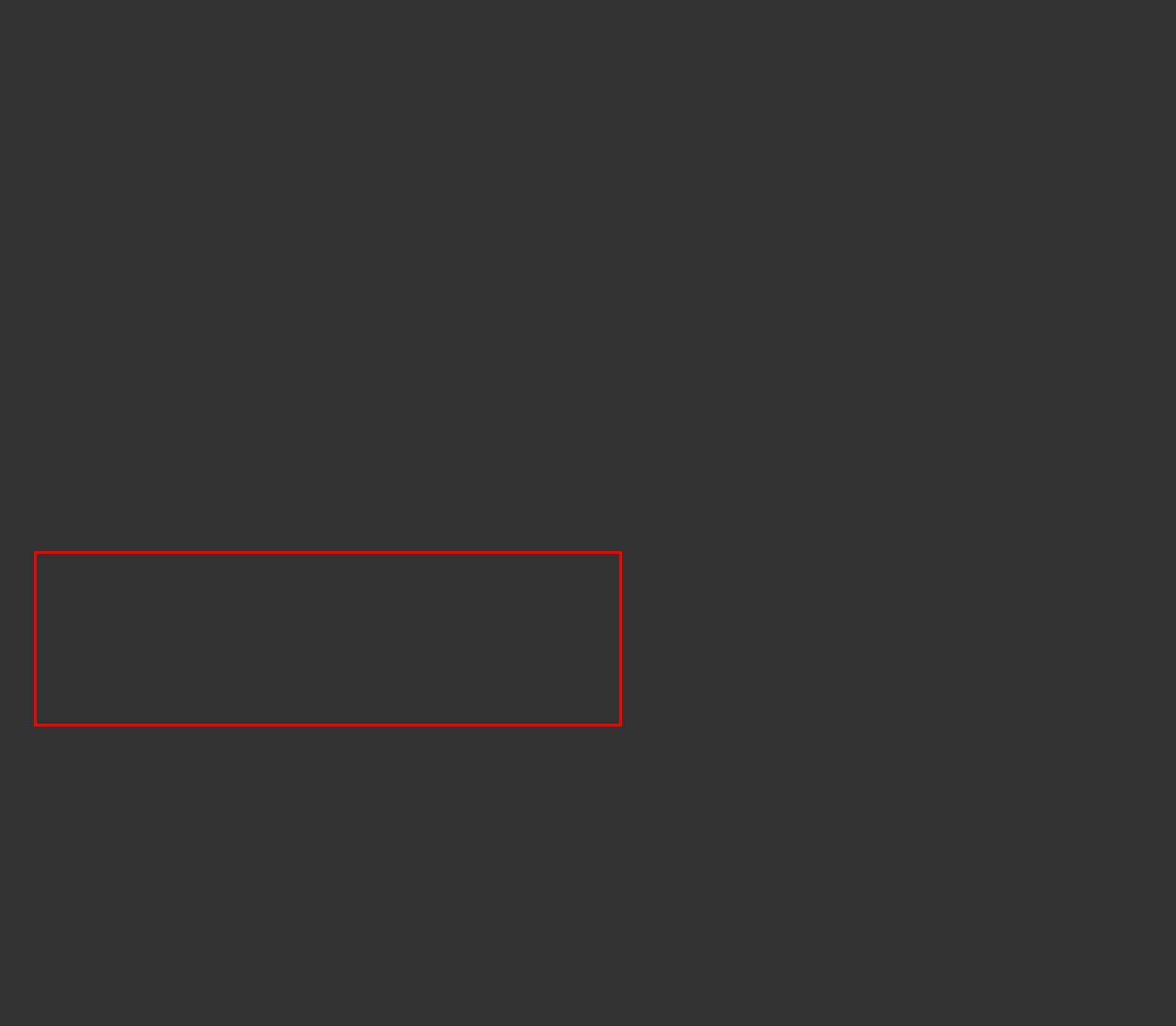You have a screenshot of a webpage where a UI element is enclosed in a red rectangle. Perform OCR to capture the text inside this red rectangle.

The average human lives about 40,000 days. My gift to you is this: Calculate the number of days you have left to maximize your potential. Then do one thing that scares you — every day.